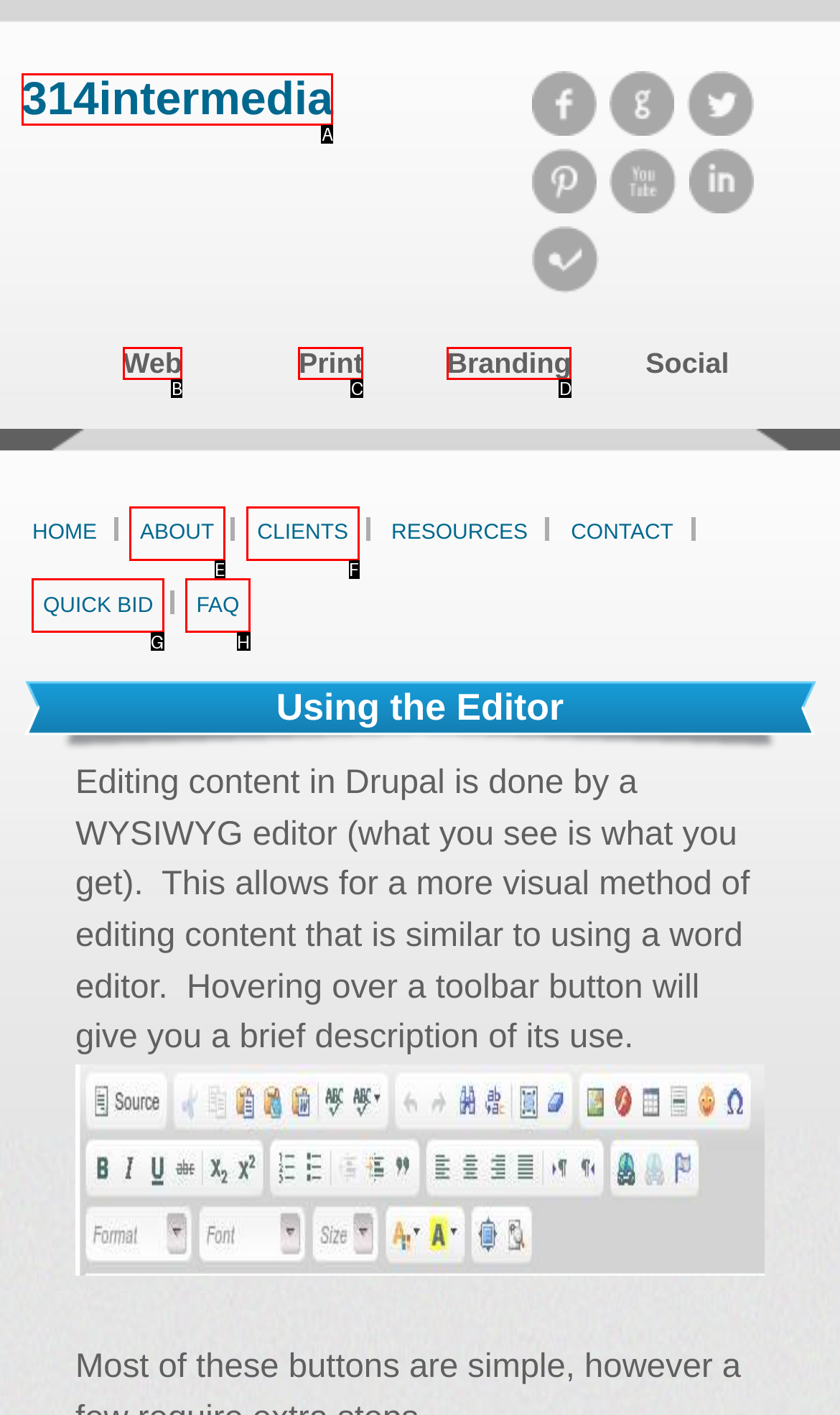Provide the letter of the HTML element that you need to click on to perform the task: Click on the 'QUICK BID' link.
Answer with the letter corresponding to the correct option.

G